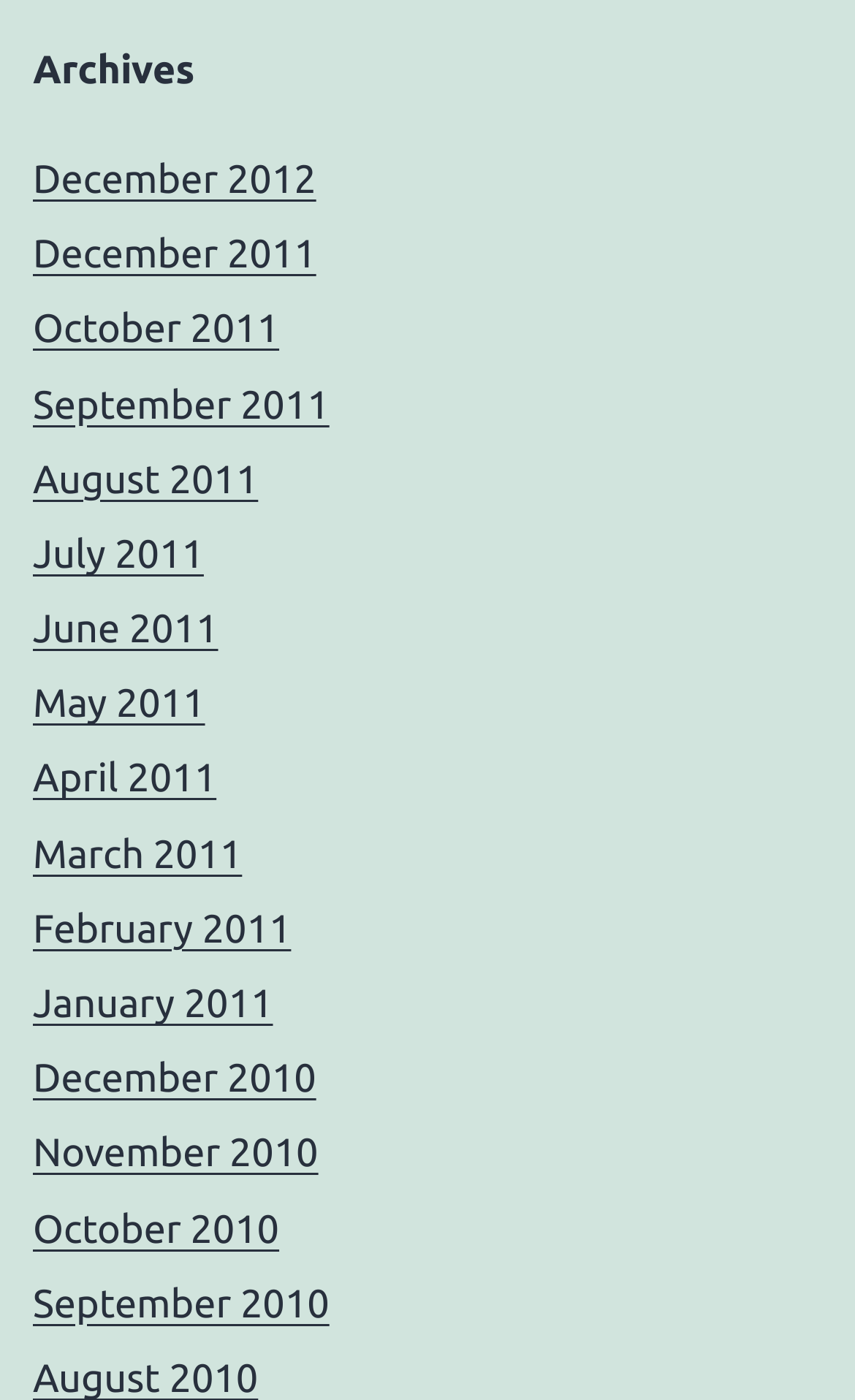Are the links listed in chronological order?
Based on the visual information, provide a detailed and comprehensive answer.

I examined the list of links under the 'Archives' heading and found that they are listed in chronological order, with the earliest month first and the latest month last.